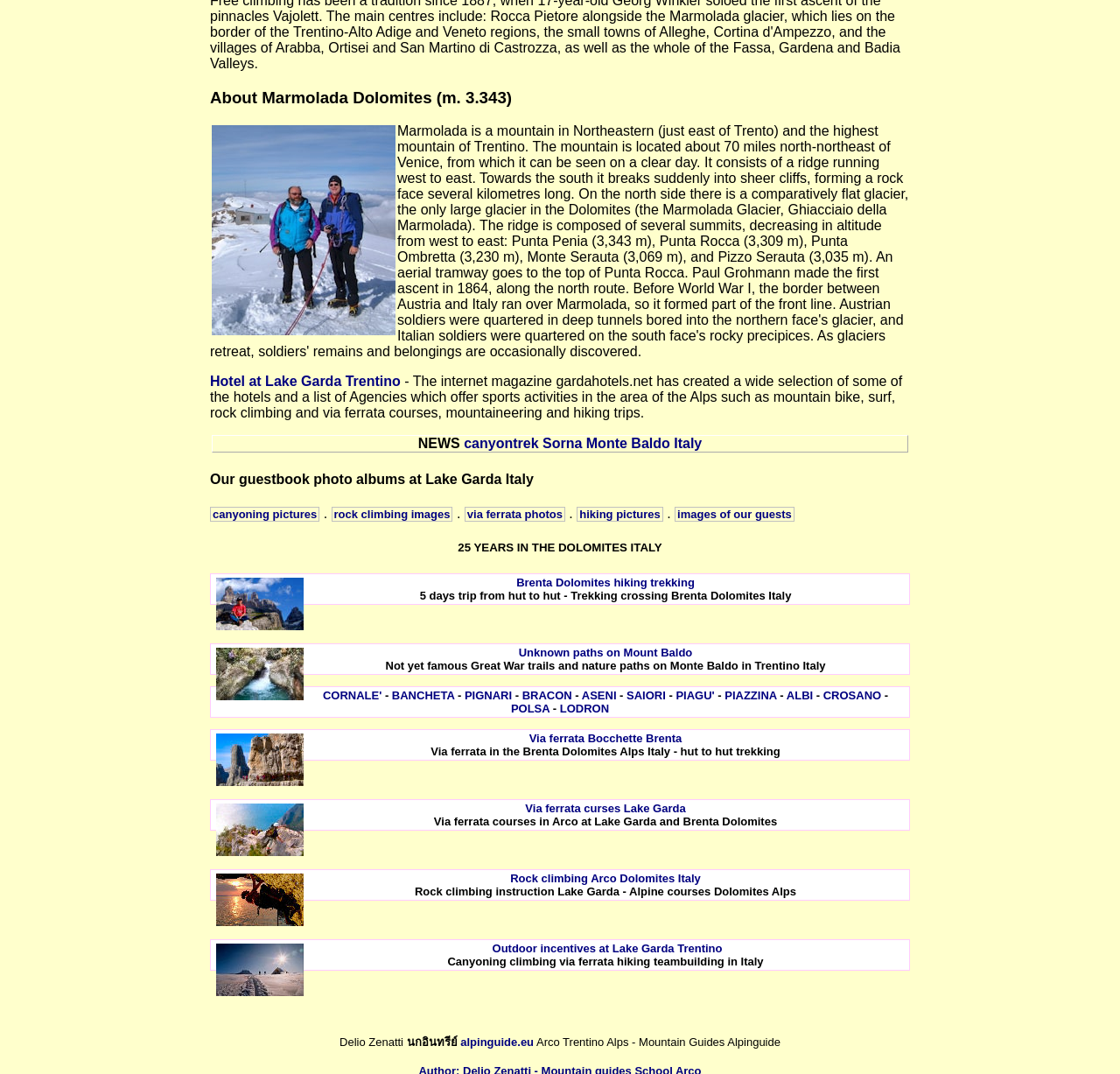Can you specify the bounding box coordinates for the region that should be clicked to fulfill this instruction: "View canyontrek Sorna Monte Baldo Italy".

[0.414, 0.406, 0.627, 0.42]